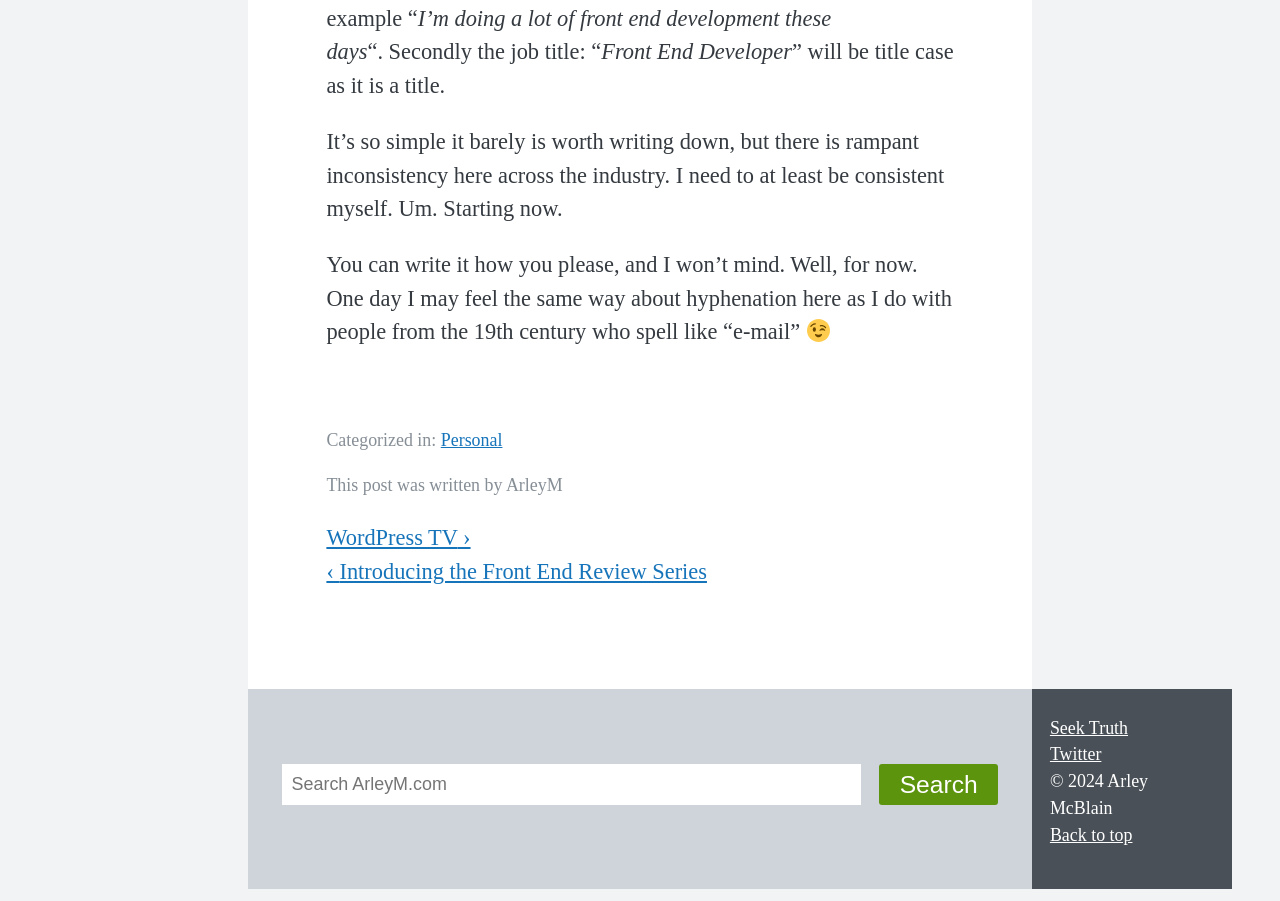Using the element description Twitter, predict the bounding box coordinates for the UI element. Provide the coordinates in (top-left x, top-left y, bottom-right x, bottom-right y) format with values ranging from 0 to 1.

[0.82, 0.826, 0.86, 0.848]